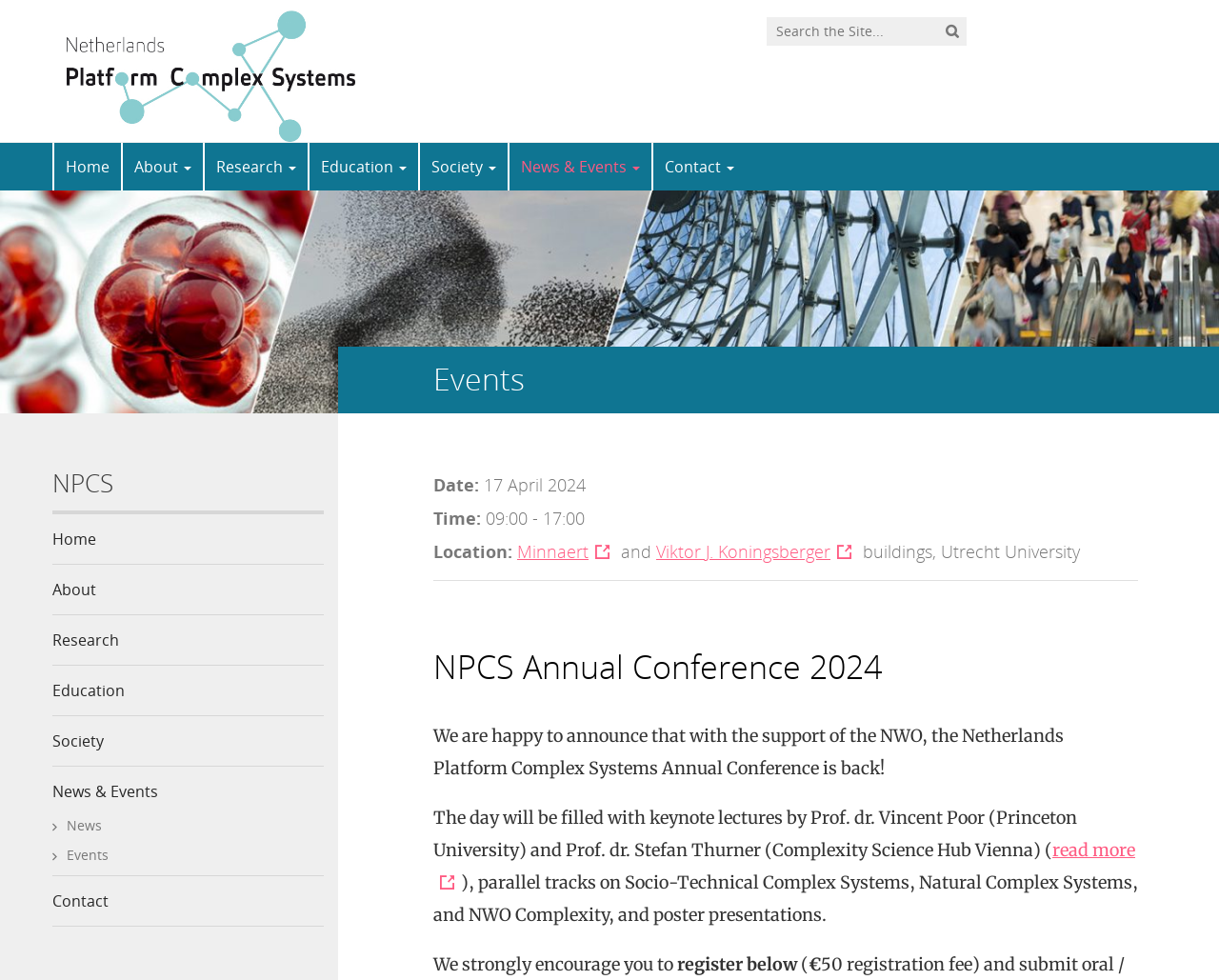Identify the bounding box coordinates of the HTML element based on this description: "Education".

[0.043, 0.679, 0.266, 0.73]